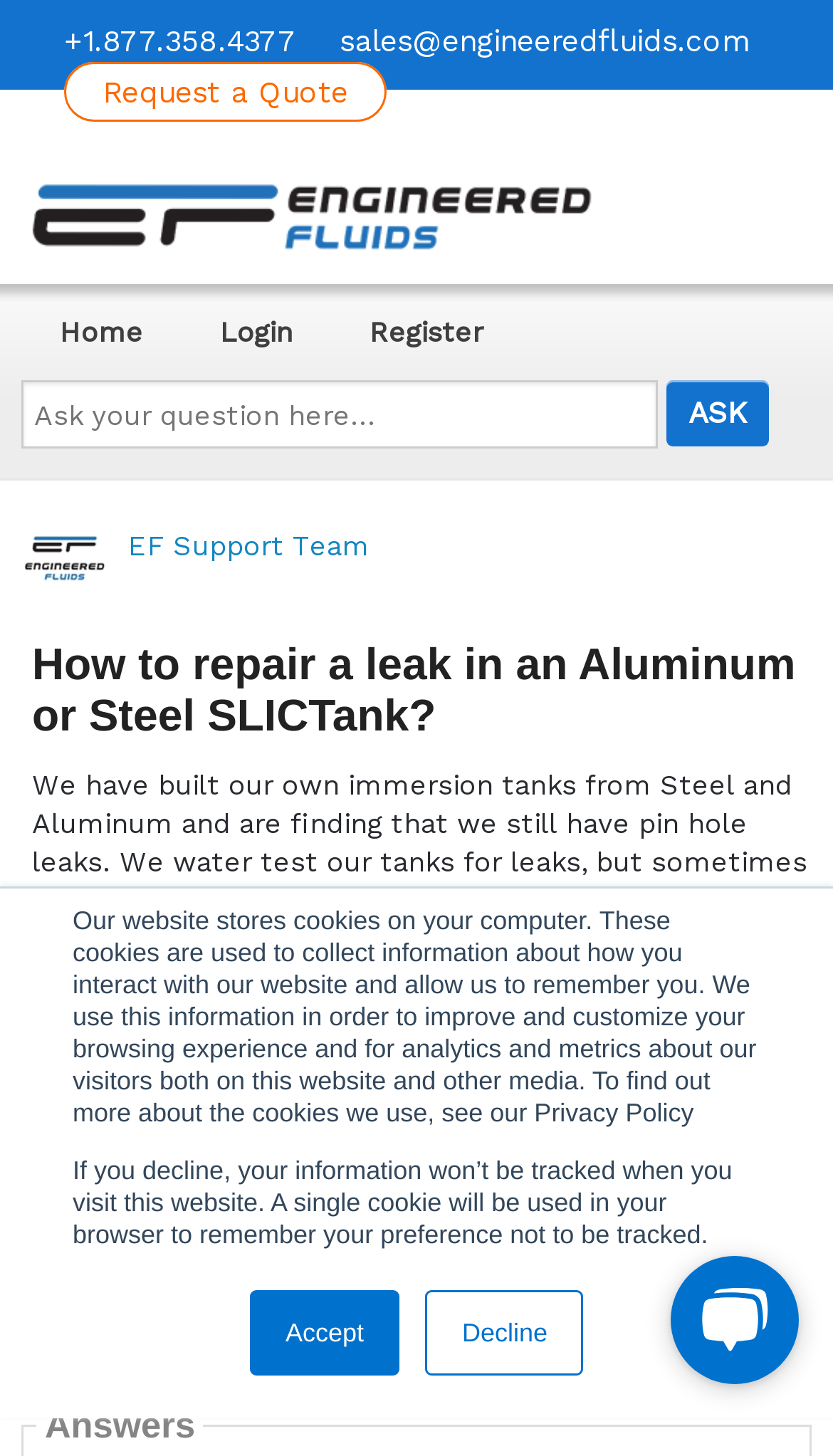What is the topic of the current question?
Give a one-word or short phrase answer based on the image.

Leak repair in Aluminum or Steel SLICTank